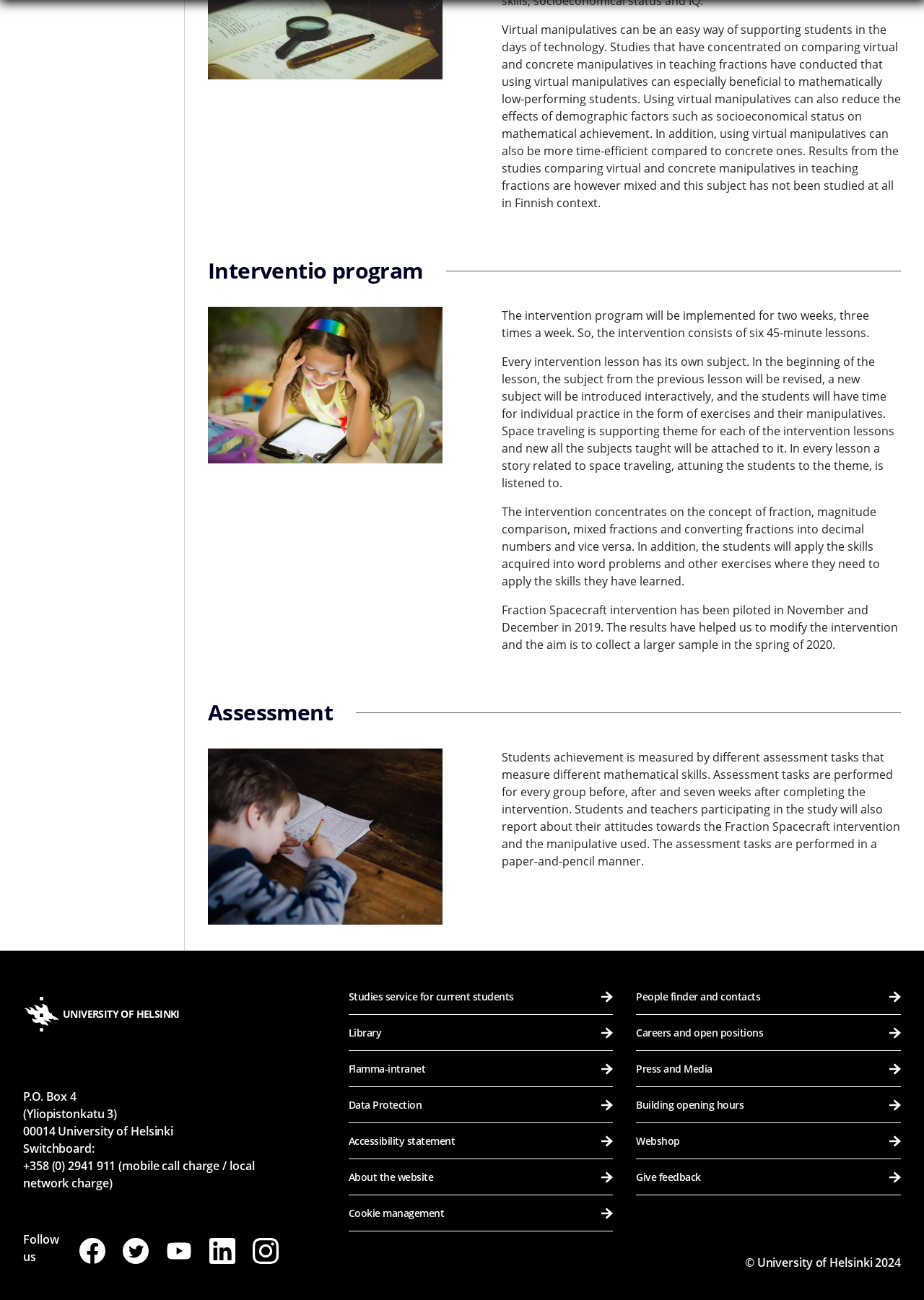Given the description of a UI element: "Press and Media", identify the bounding box coordinates of the matching element in the webpage screenshot.

[0.689, 0.809, 0.975, 0.836]